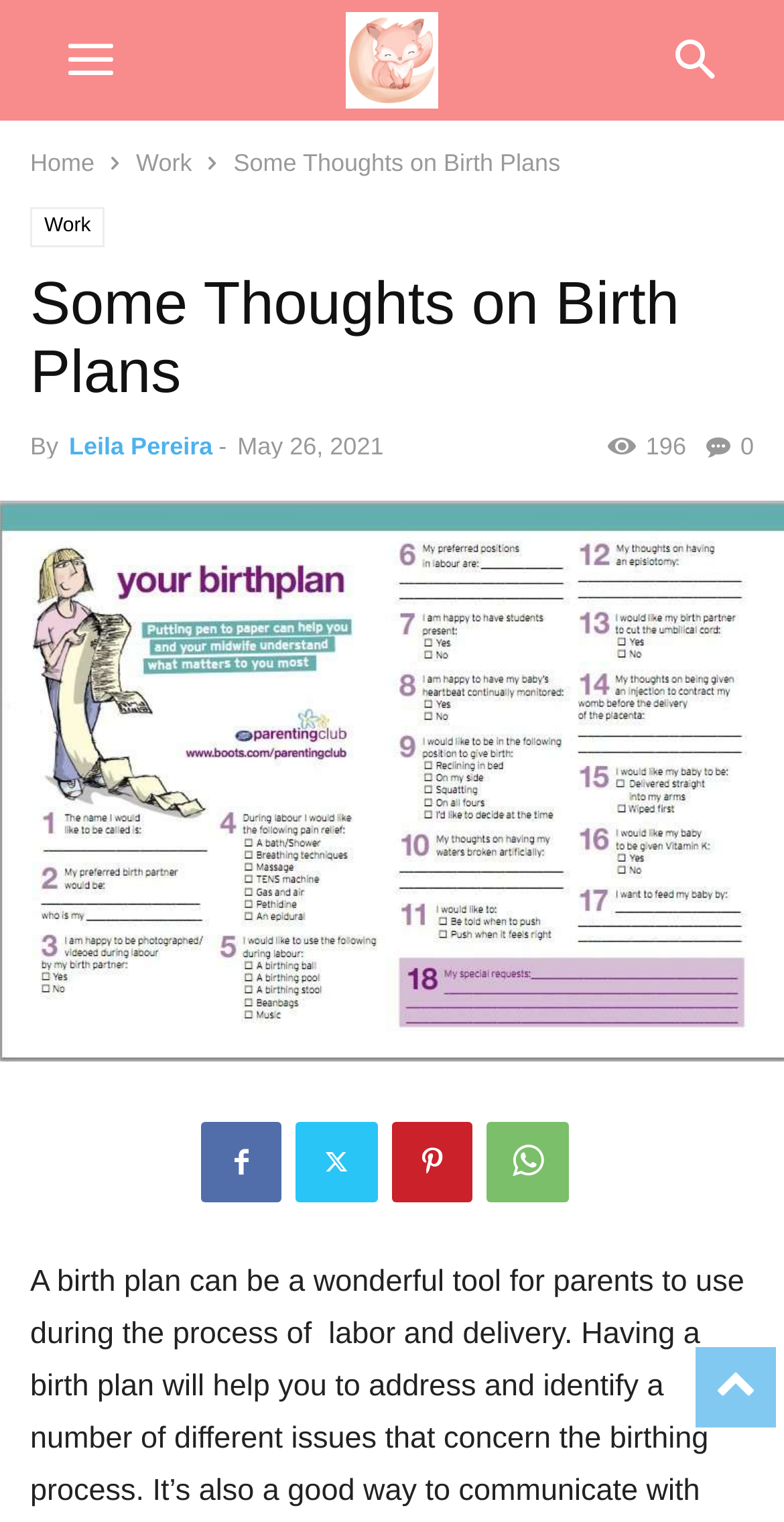Ascertain the bounding box coordinates for the UI element detailed here: "Cooperation". The coordinates should be provided as [left, top, right, bottom] with each value being a float between 0 and 1.

None